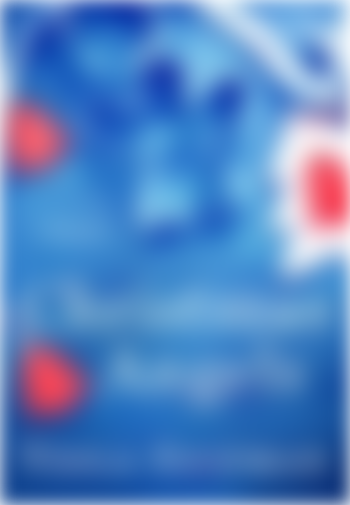Answer the question below using just one word or a short phrase: 
What symbolizes love and warmth in the design?

Red accents